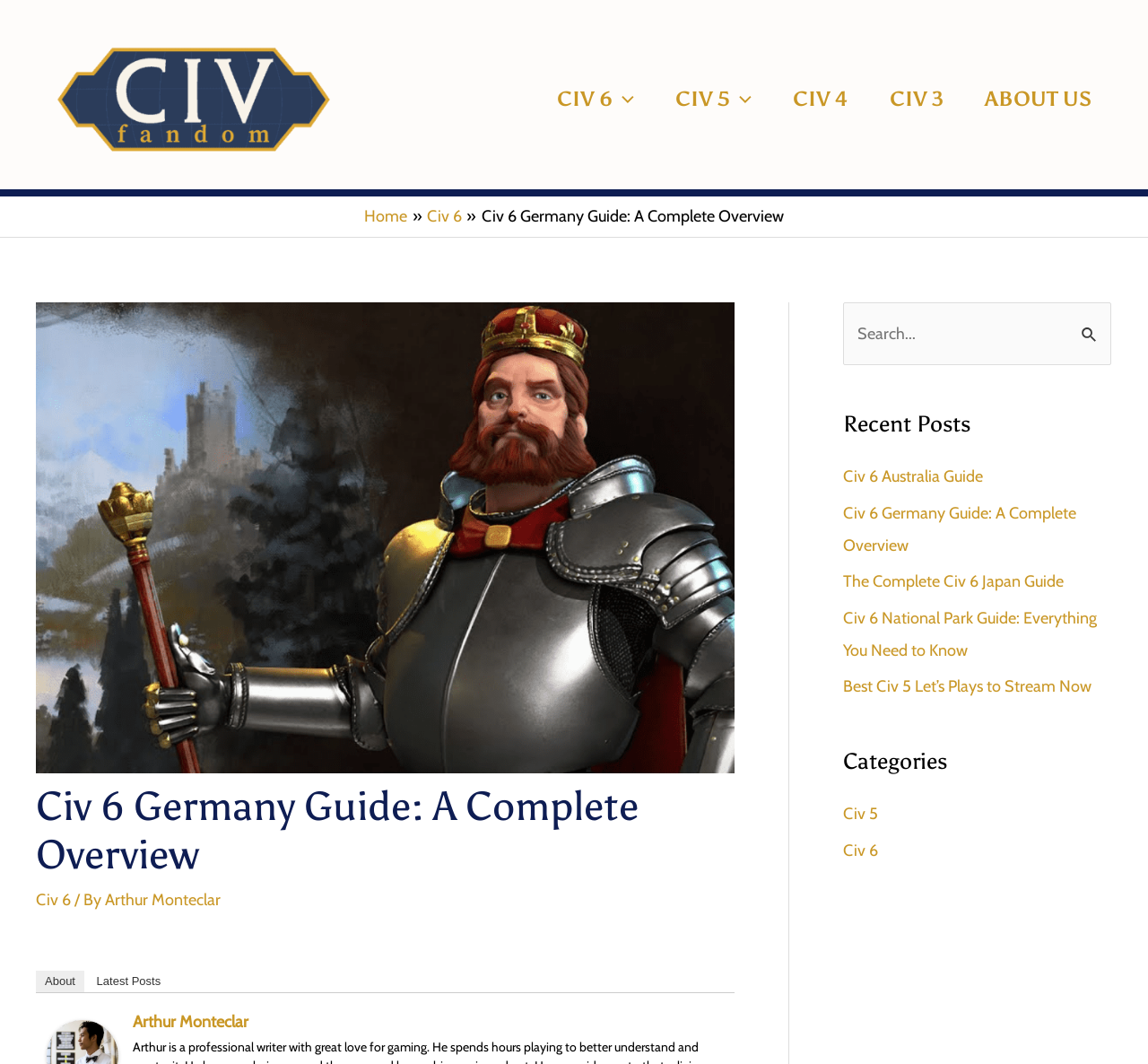What is the name of the website?
Carefully analyze the image and provide a thorough answer to the question.

The name of the website can be determined by looking at the top-left corner of the webpage, where the logo and text 'Civ Fandom' are located.